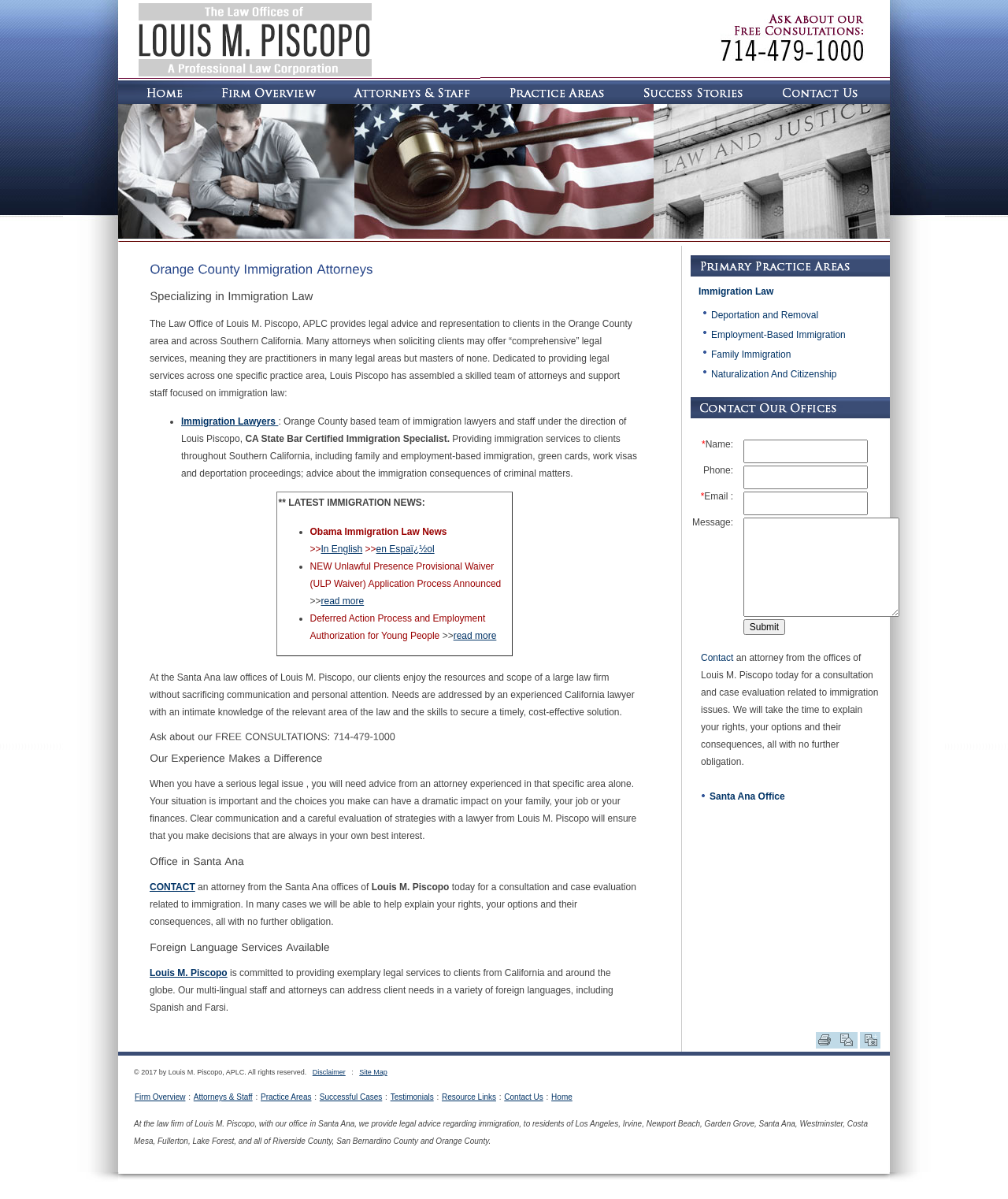Can you show the bounding box coordinates of the region to click on to complete the task described in the instruction: "Contact Us"?

[0.758, 0.067, 0.883, 0.087]